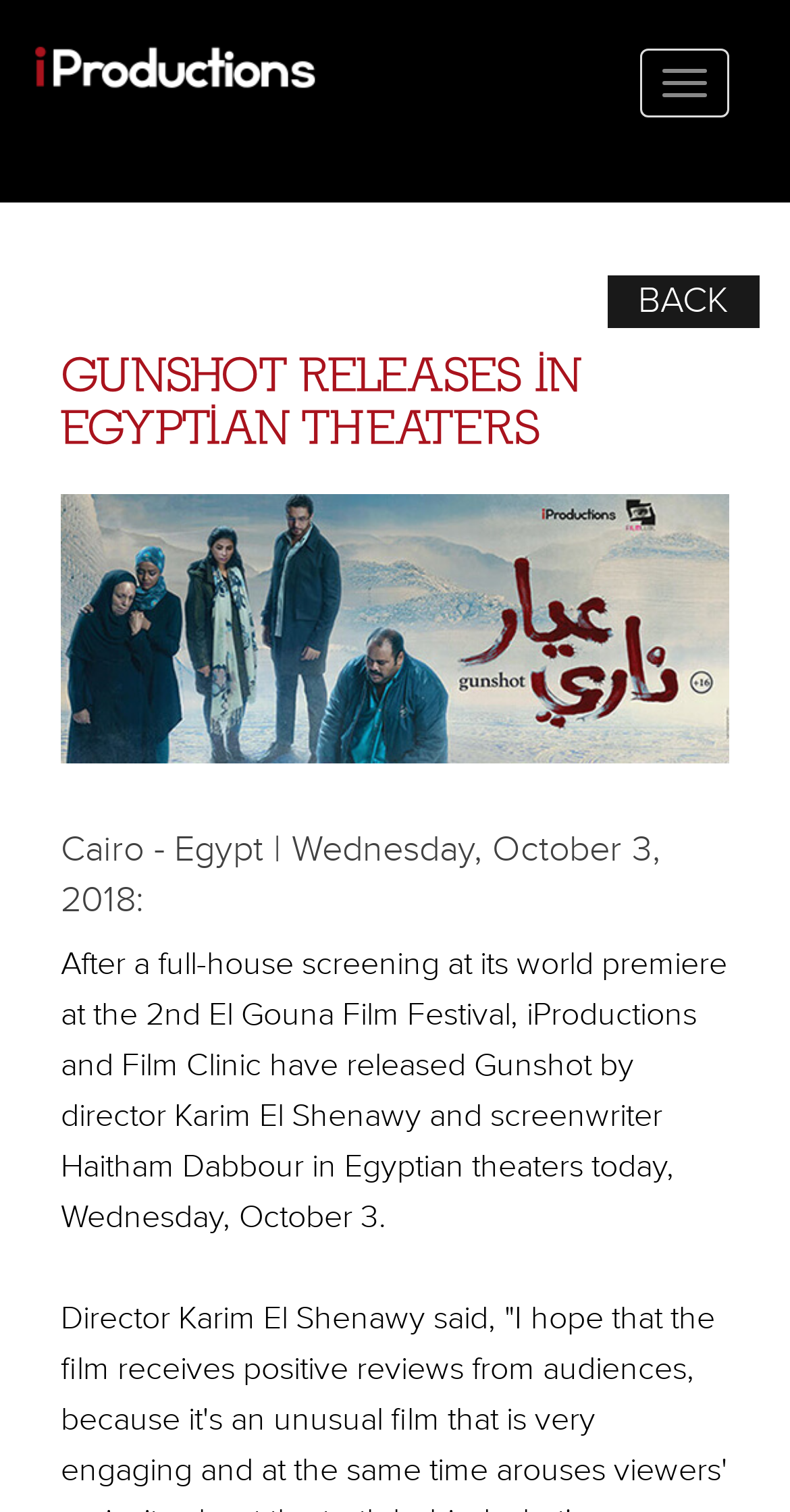Respond concisely with one word or phrase to the following query:
What is the date of the film's release in Egyptian theaters?

October 3, 2018